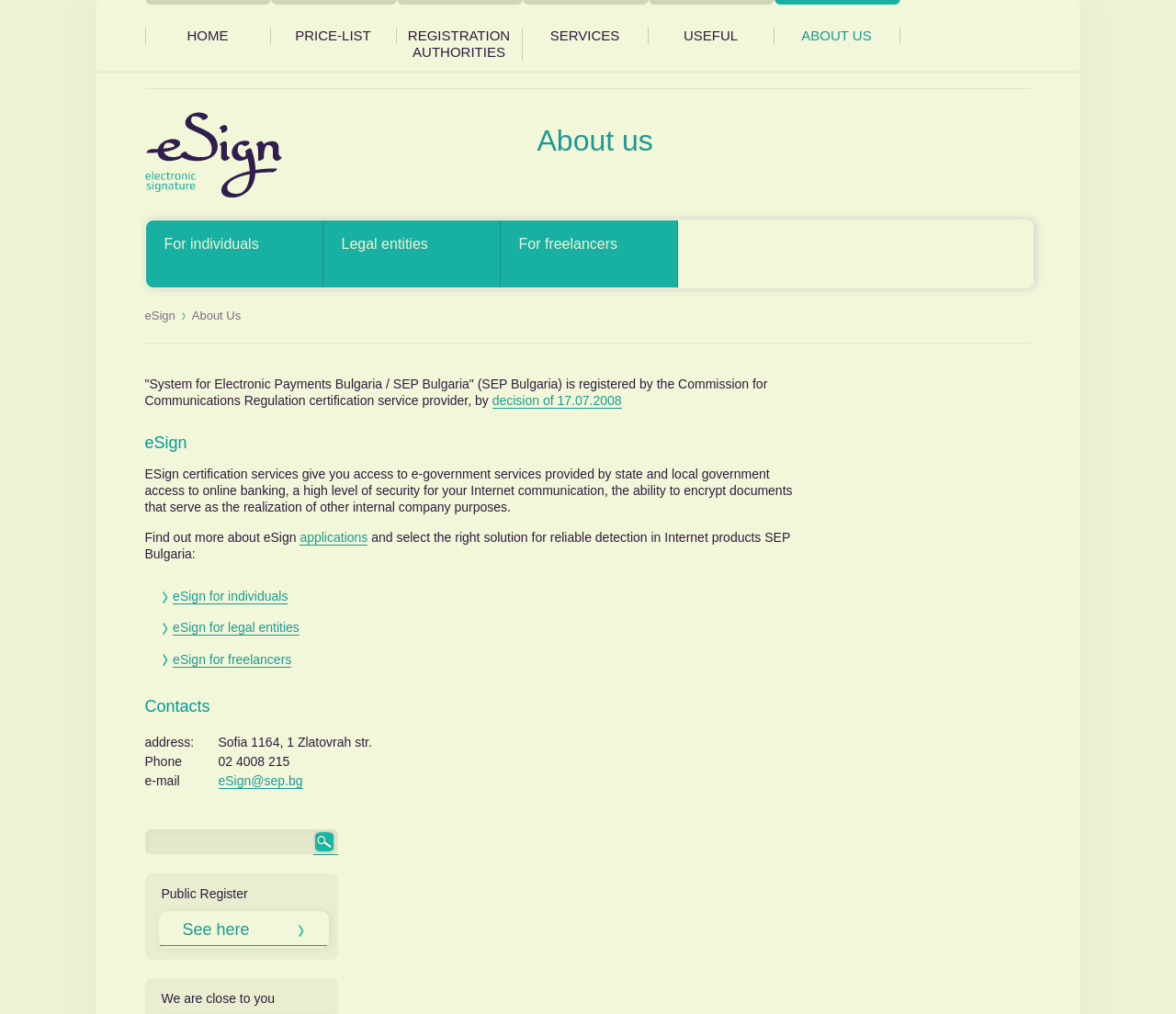What is the phone number of SEP Bulgaria?
Examine the image and give a concise answer in one word or a short phrase.

02 4008 215